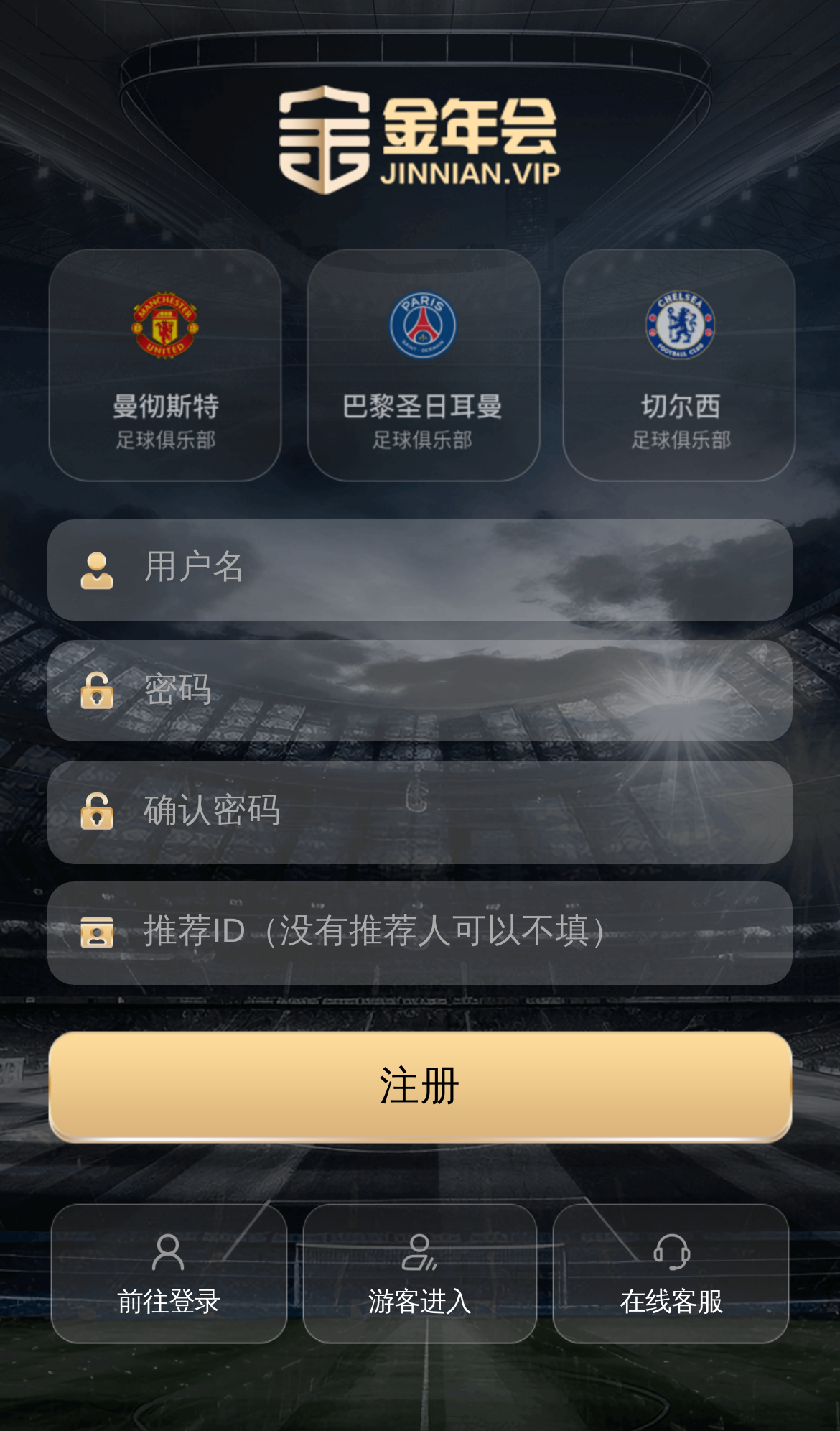Is the '推荐ID' textbox required?
Use the image to give a comprehensive and detailed response to the question.

The '推荐ID' textbox has the 'required' attribute set to False, which means it is not a required field.